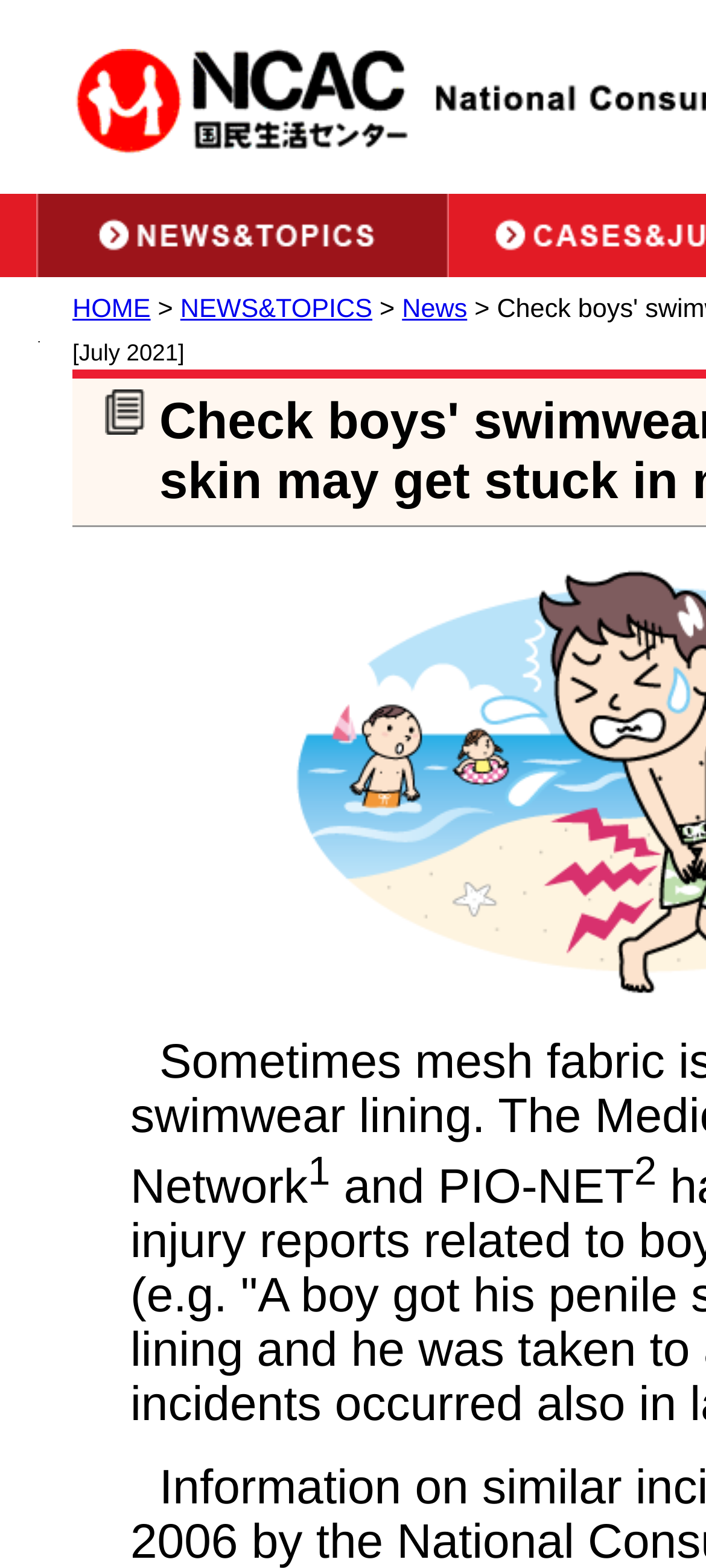What is the text next to the '[Main Contents]' label?
Using the screenshot, give a one-word or short phrase answer.

July 2021